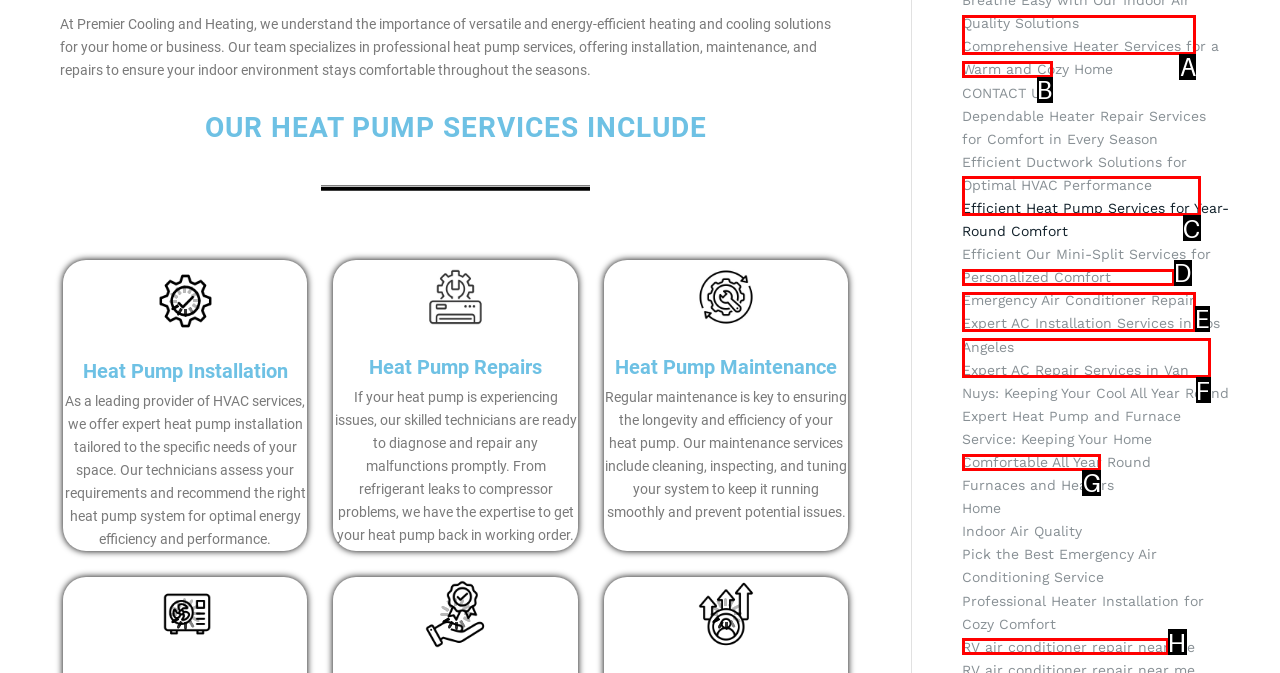Using the description: Furnaces and Heaters, find the best-matching HTML element. Indicate your answer with the letter of the chosen option.

G